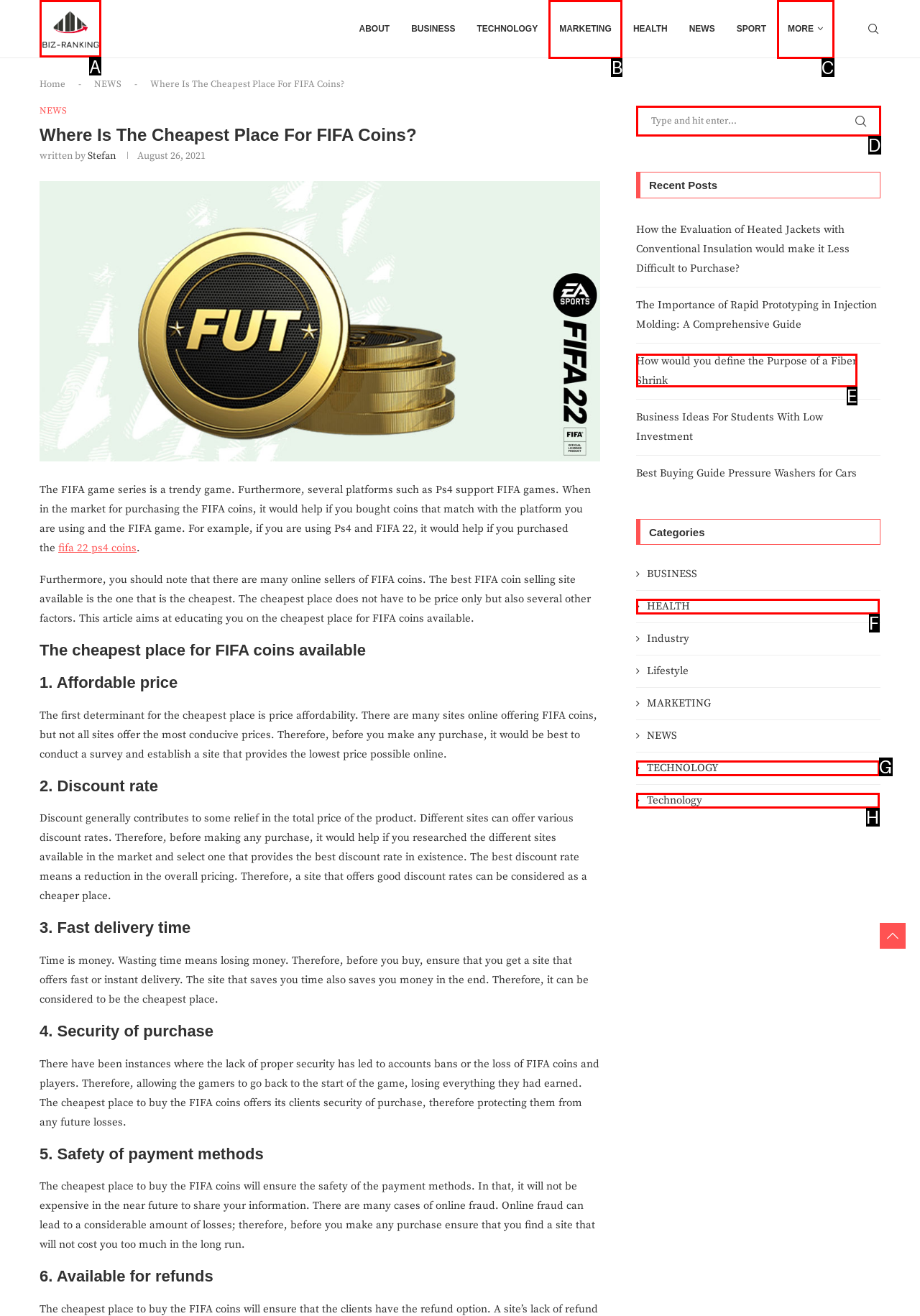Choose the option that best matches the element: name="s" placeholder="Type and hit enter..."
Respond with the letter of the correct option.

D